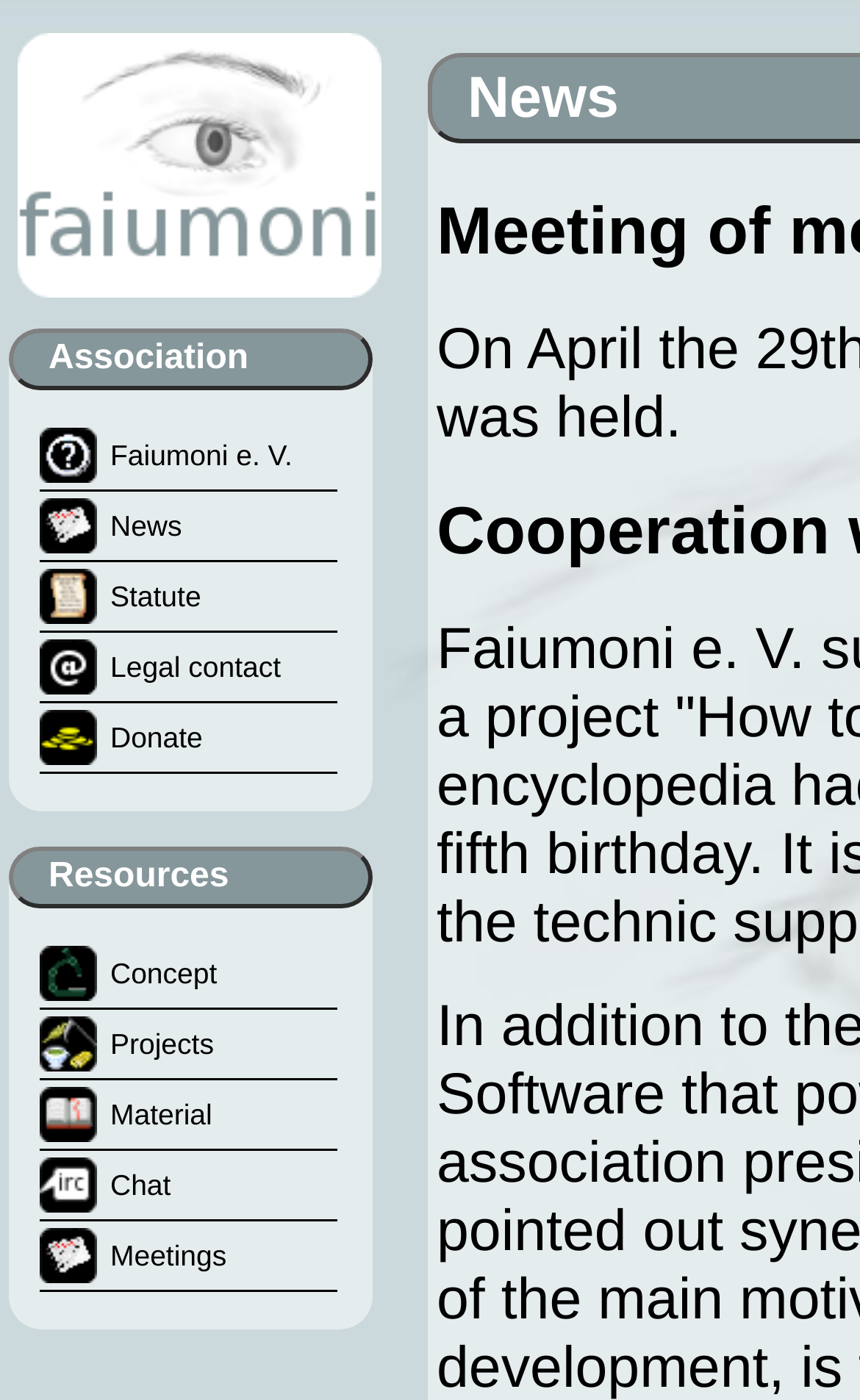Please determine the bounding box coordinates of the element to click in order to execute the following instruction: "view the statute". The coordinates should be four float numbers between 0 and 1, specified as [left, top, right, bottom].

[0.046, 0.406, 0.234, 0.446]